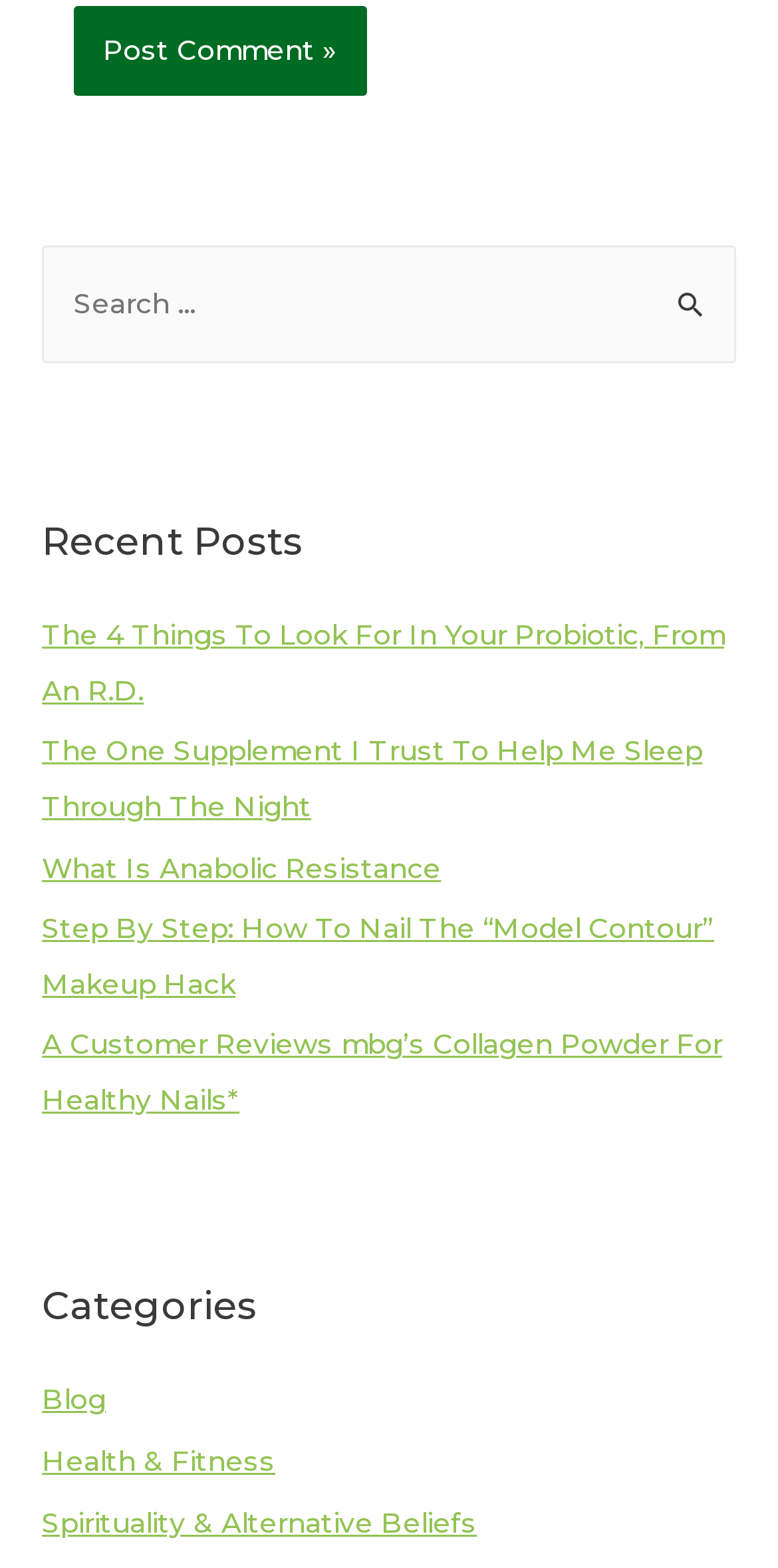Carefully examine the image and provide an in-depth answer to the question: What is the function of the 'Post Comment »' button?

The 'Post Comment »' button is located at the top of the webpage, suggesting that it allows users to post a comment on a specific post or topic.